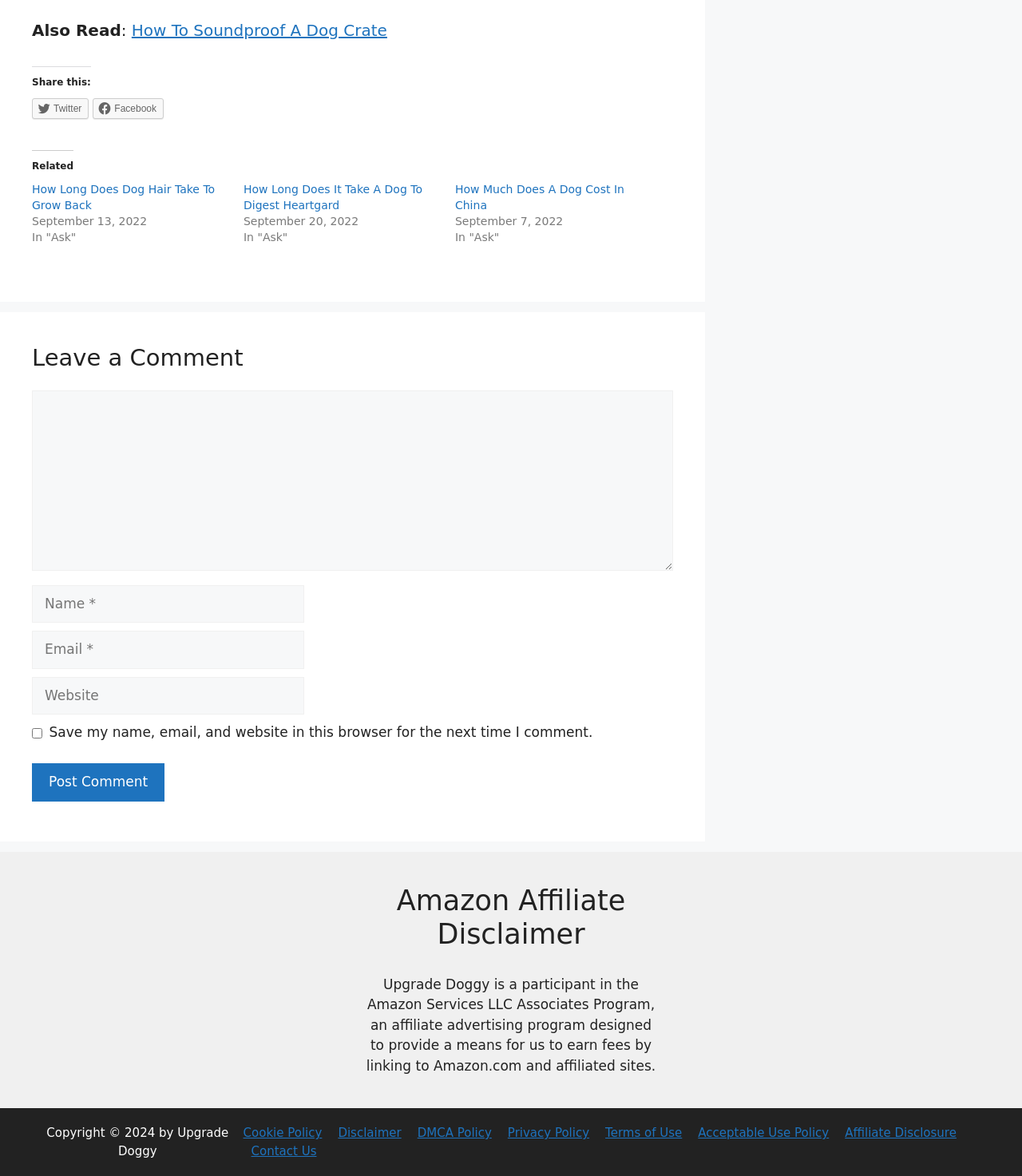Find the bounding box coordinates of the clickable area required to complete the following action: "Click on the 'How To Soundproof A Dog Crate' link".

[0.129, 0.017, 0.379, 0.034]